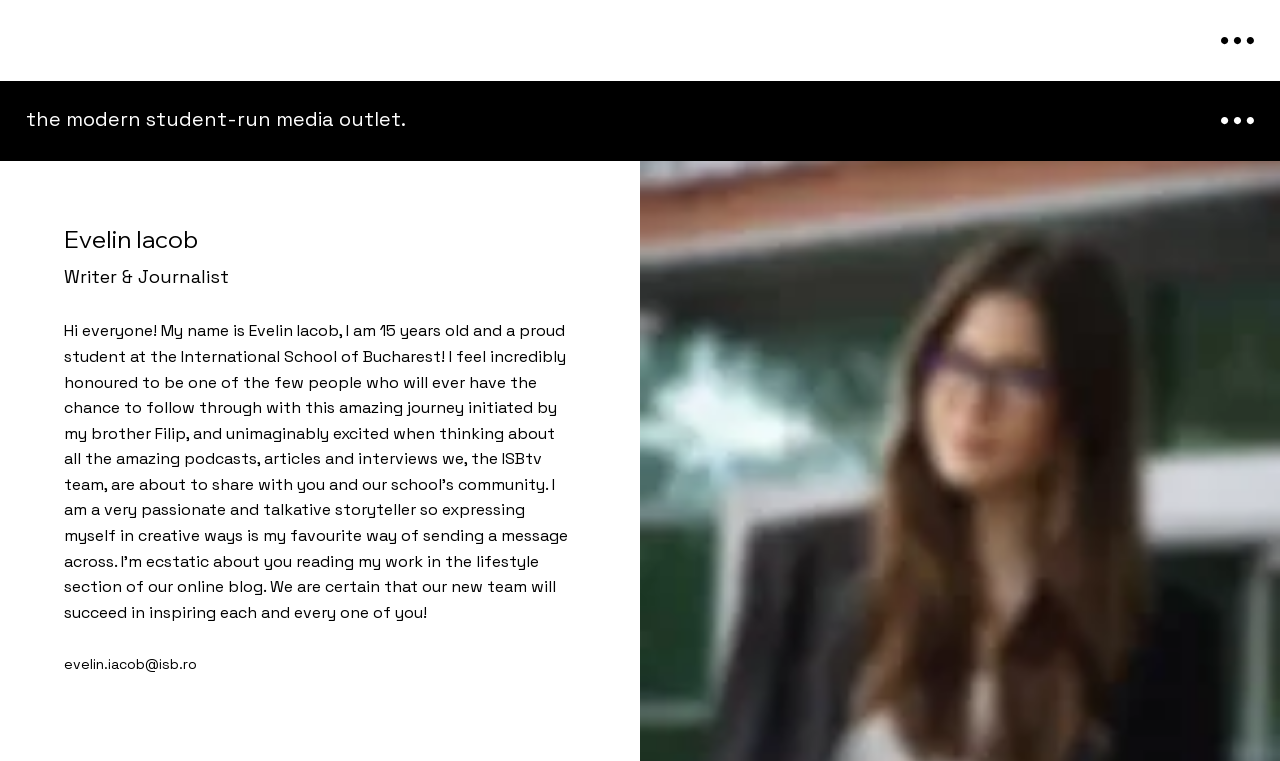Construct a thorough caption encompassing all aspects of the webpage.

The webpage is about Evelin Iacob, a 15-year-old student at the International School of Bucharest, who is a writer and journalist. At the top left of the page, there is a heading with her name, accompanied by a brief description of her profession. Below this, there is a longer text that introduces herself, shares her excitement about being part of the ISBtv team, and expresses her passion for storytelling.

On the top right side of the page, there are two identical buttons labeled "Open Site Navigation", each accompanied by an image with the same label. These buttons are positioned closely together, with the second one slightly below the first.

Above the introduction text, there is a short phrase that describes ISBtv as "the modern student-run media outlet." This text is positioned near the top of the page, slightly to the right of the center.

At the bottom of the introduction text, there is a link to Evelin's email address, "evelin.iacob@isb.ro".